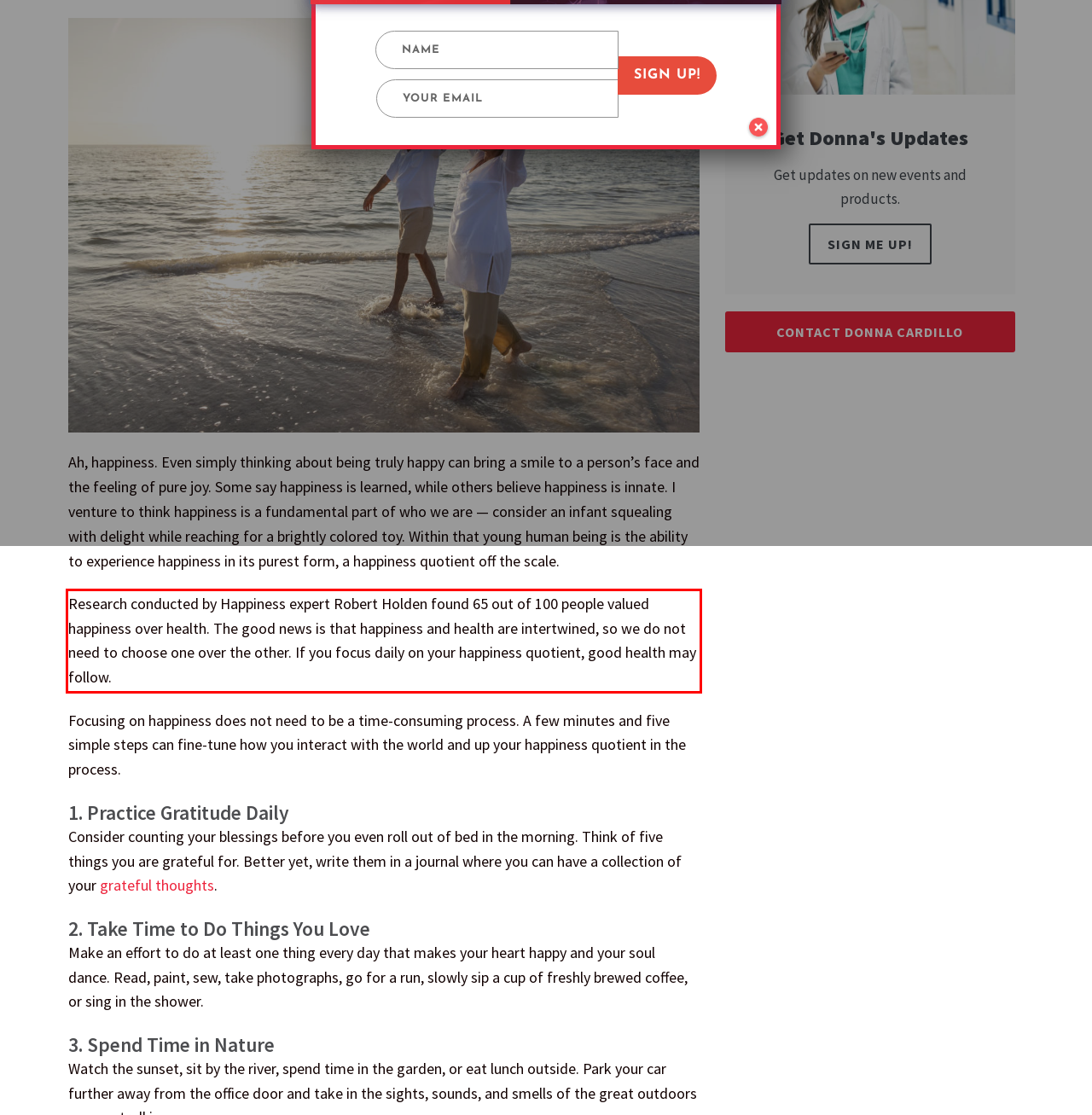Please use OCR to extract the text content from the red bounding box in the provided webpage screenshot.

Research conducted by Happiness expert Robert Holden found 65 out of 100 people valued happiness over health. The good news is that happiness and health are intertwined, so we do not need to choose one over the other. If you focus daily on your happiness quotient, good health may follow.